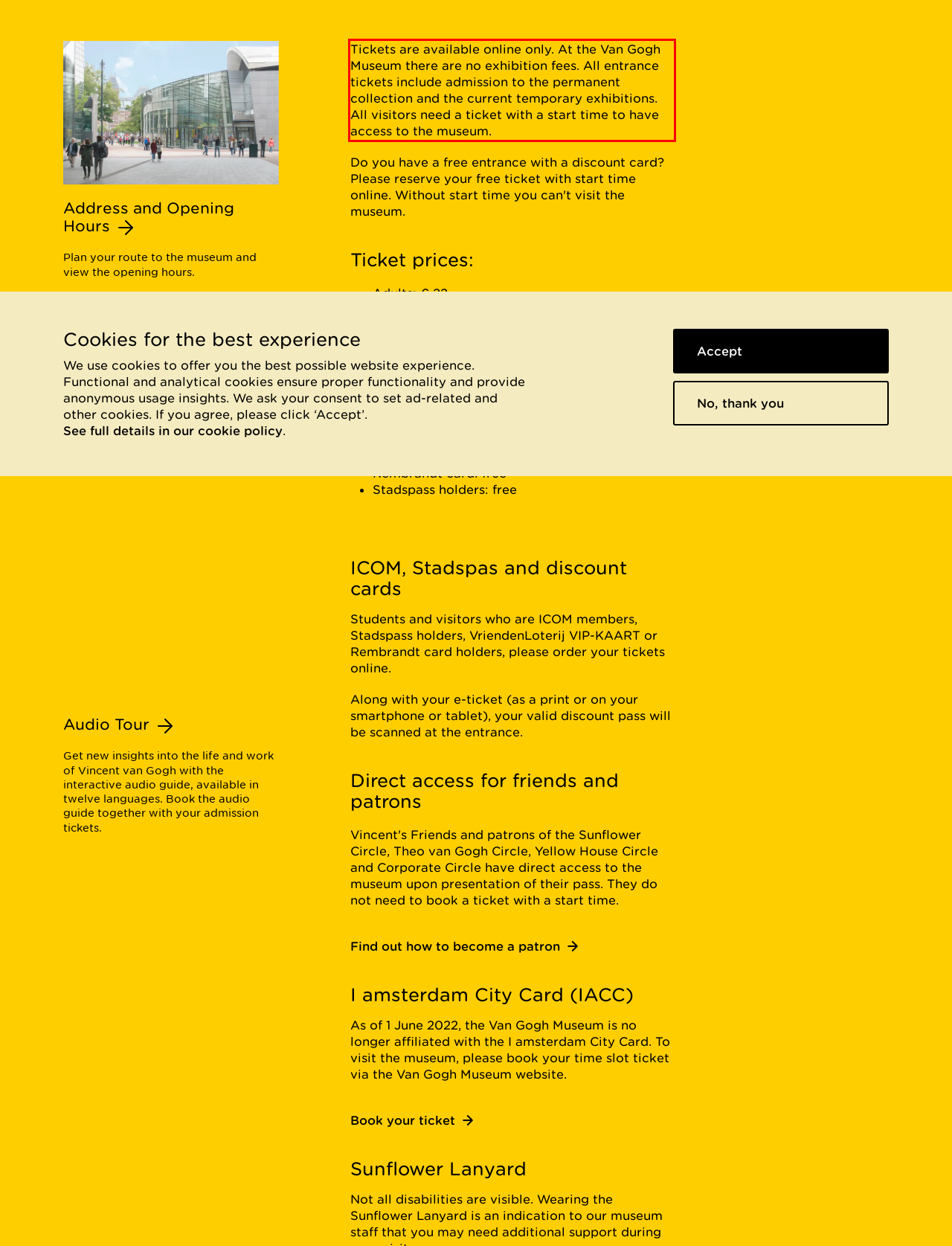You have a screenshot of a webpage with a red bounding box. Identify and extract the text content located inside the red bounding box.

Tickets are available online only. At the Van Gogh Museum there are no exhibition fees. All entrance tickets include admission to the permanent collection and the current temporary exhibitions. All visitors need a ticket with a start time to have access to the museum.